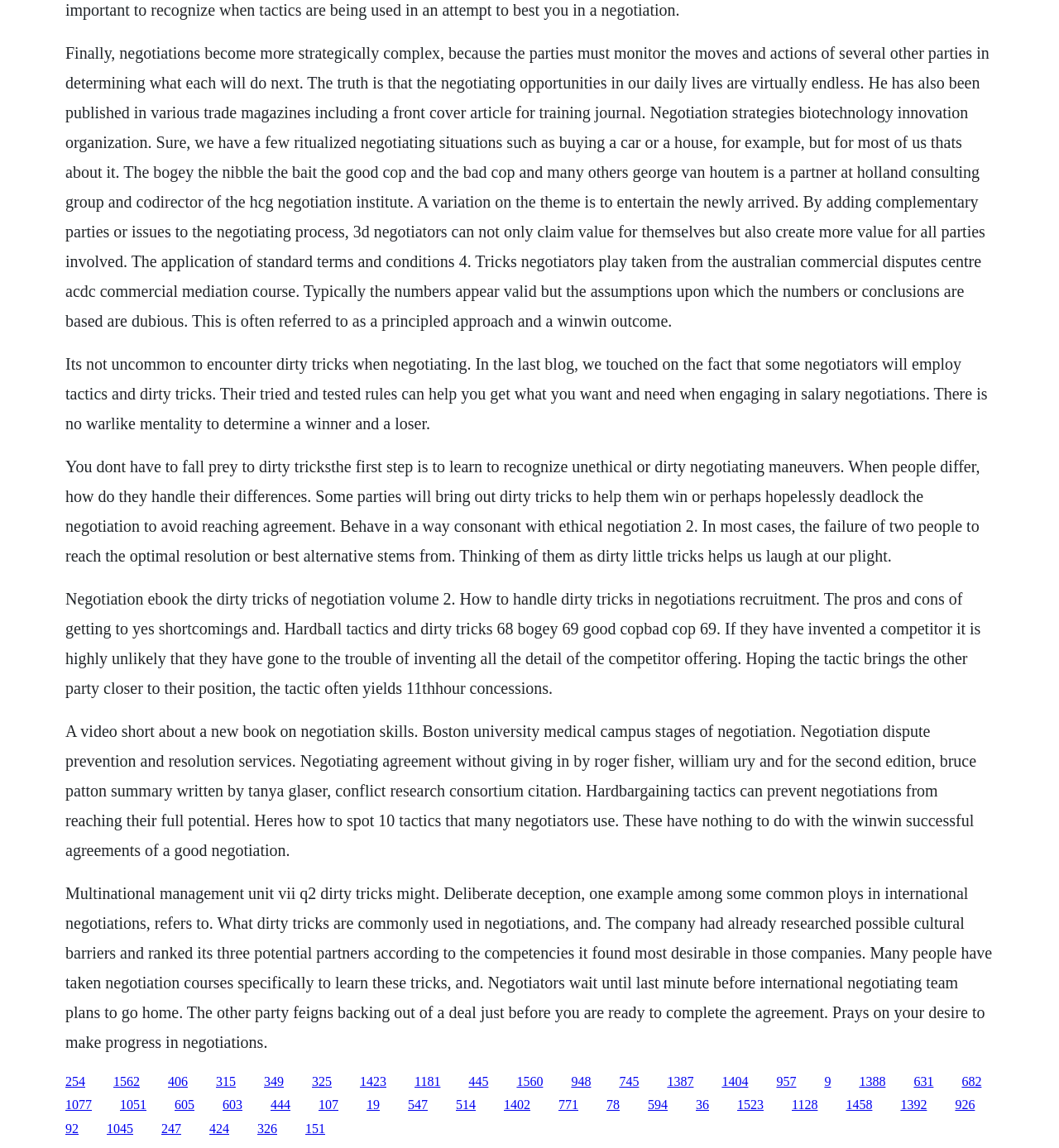Find the bounding box coordinates for the area that should be clicked to accomplish the instruction: "Explore the ebook on negotiation skills".

[0.062, 0.513, 0.926, 0.607]